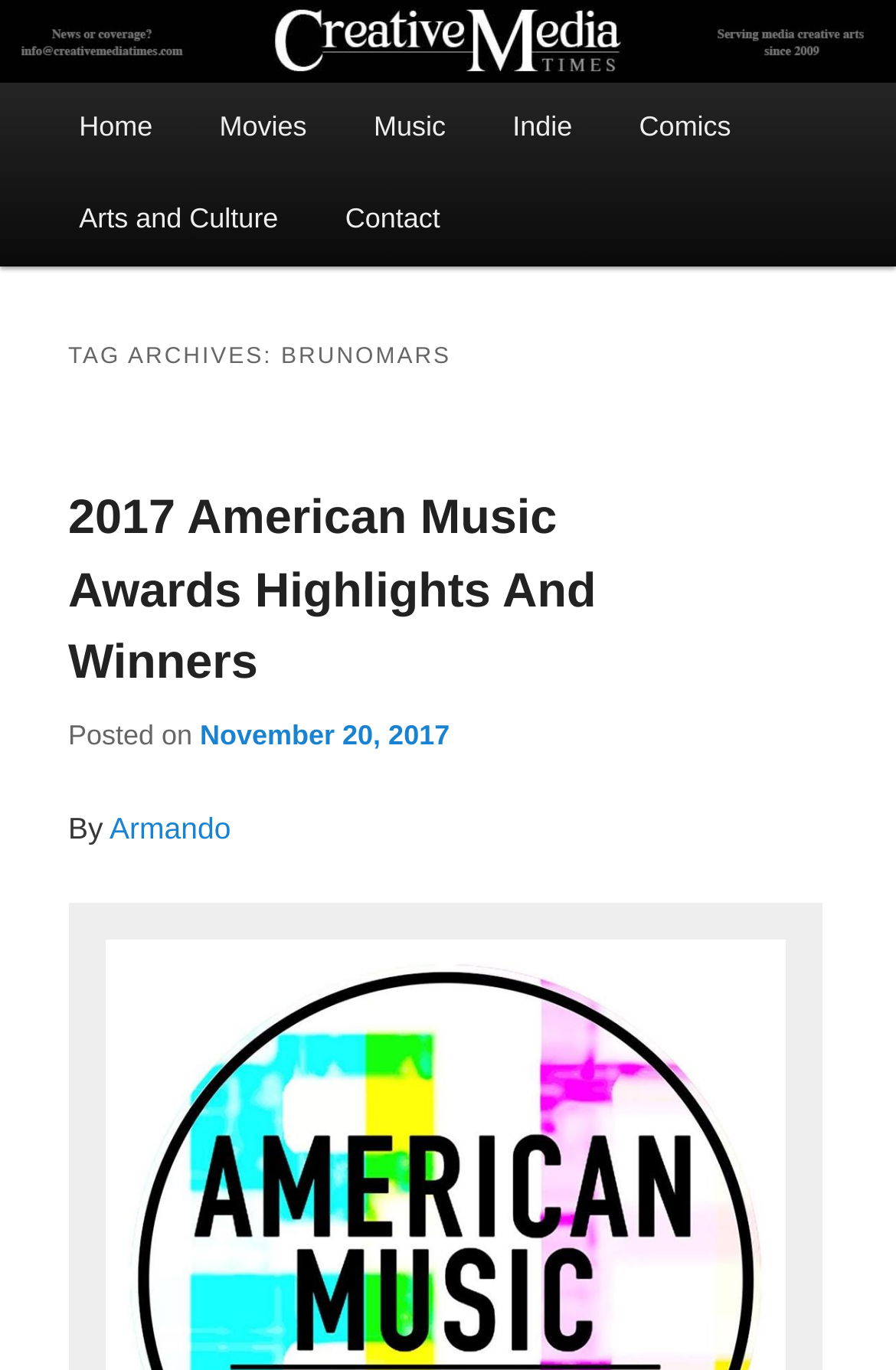Who is the author of the first article?
Refer to the image and provide a one-word or short phrase answer.

Armando